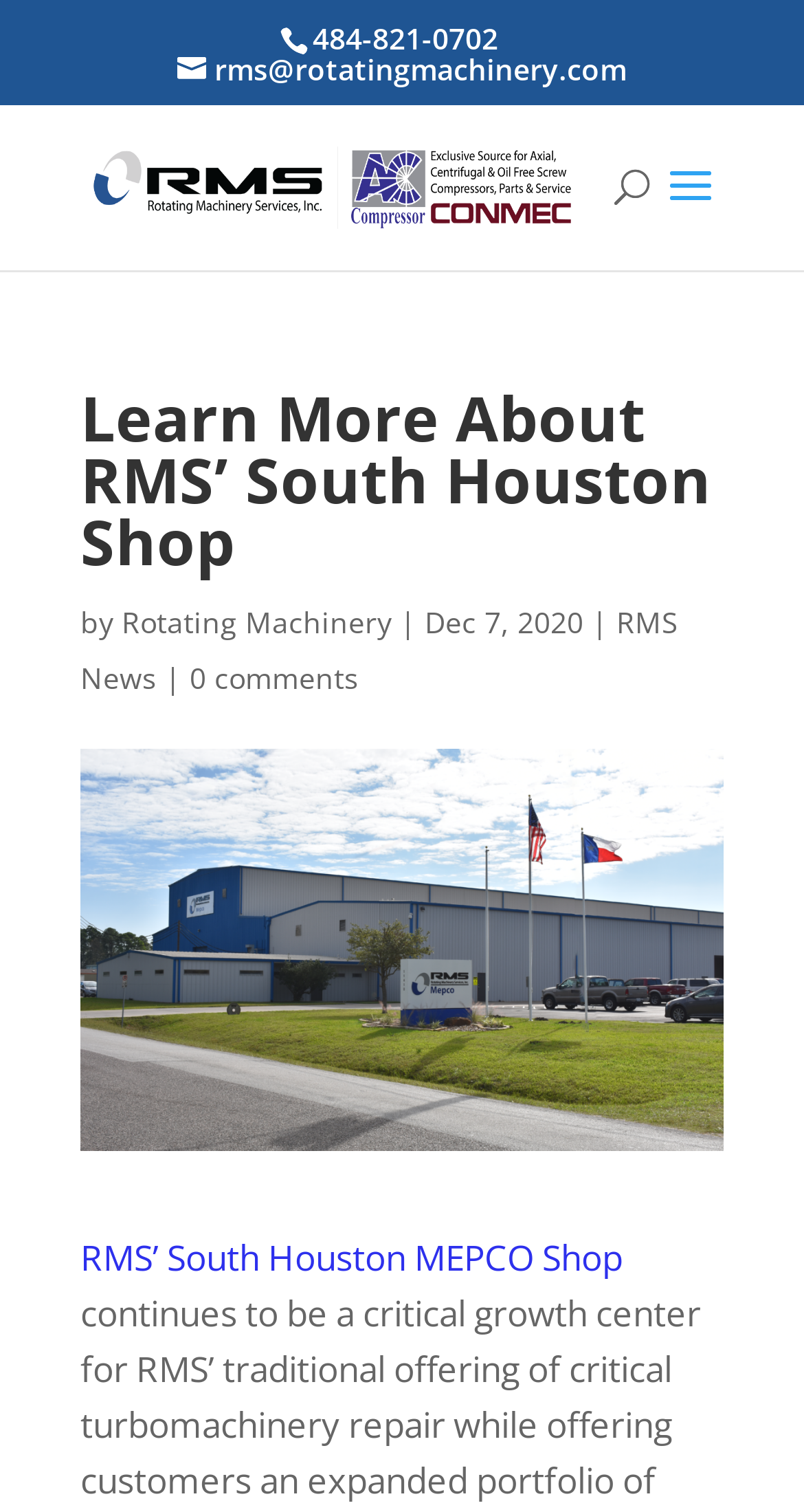What is the purpose of the search box?
Identify the answer in the screenshot and reply with a single word or phrase.

To search for something